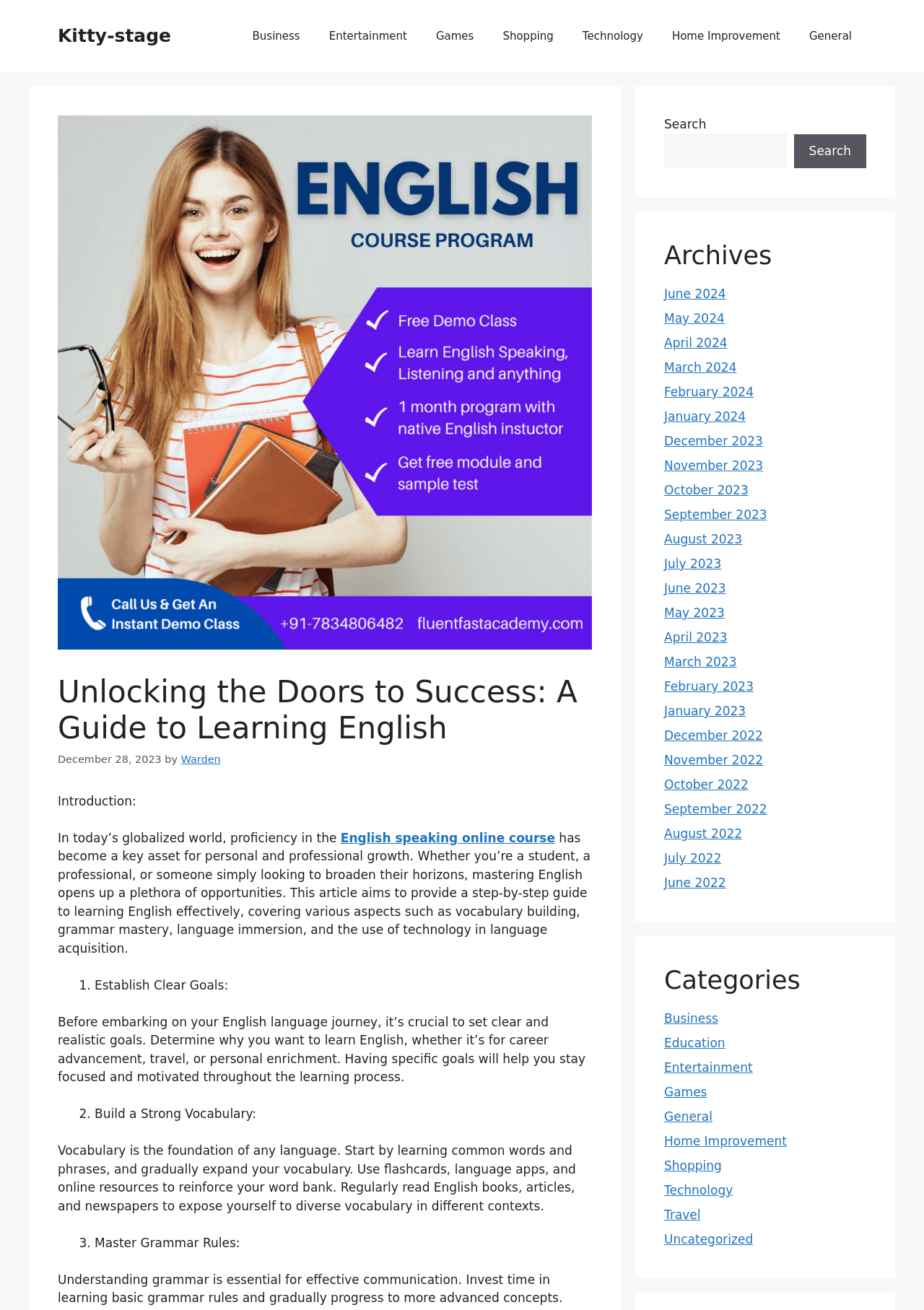Can you pinpoint the bounding box coordinates for the clickable element required for this instruction: "Go to the Home page"? The coordinates should be four float numbers between 0 and 1, i.e., [left, top, right, bottom].

None